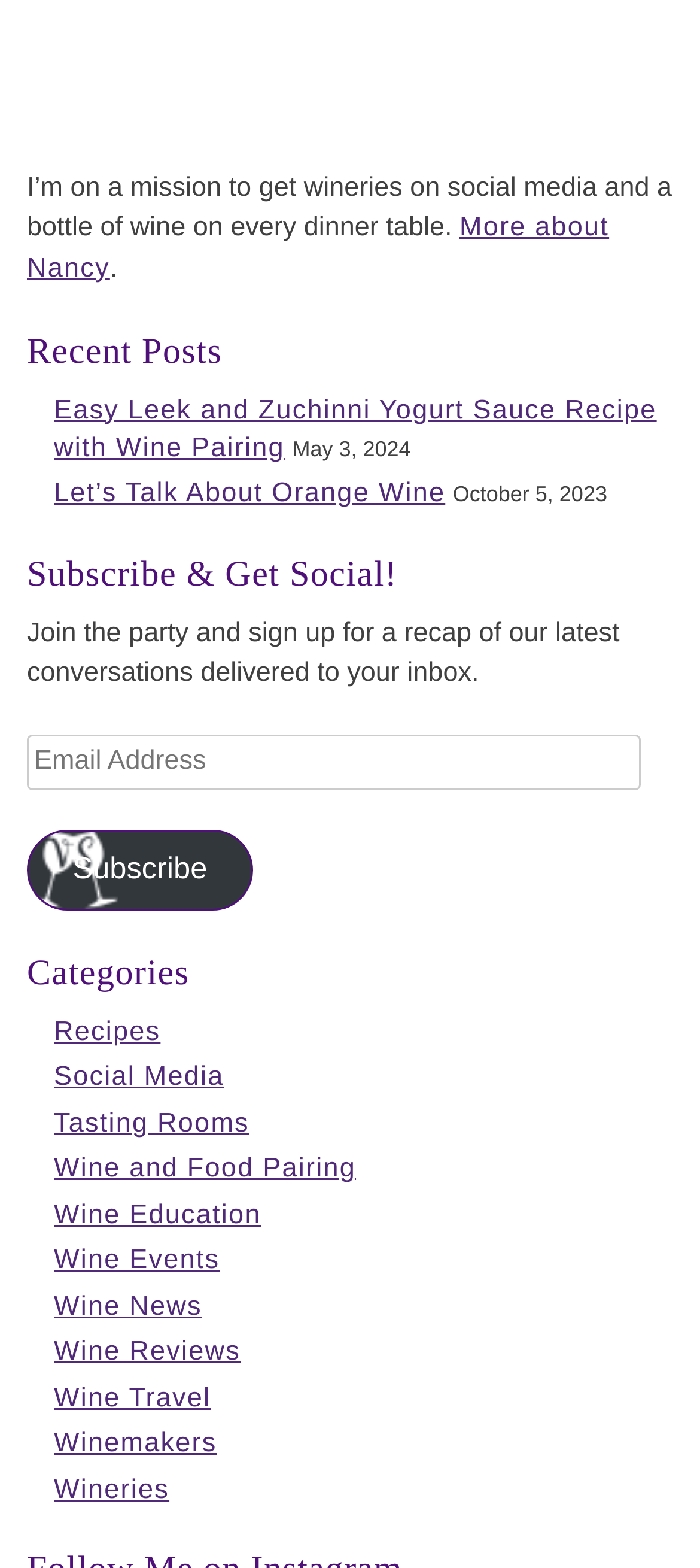How many categories are listed?
Using the information from the image, give a concise answer in one word or a short phrase.

11